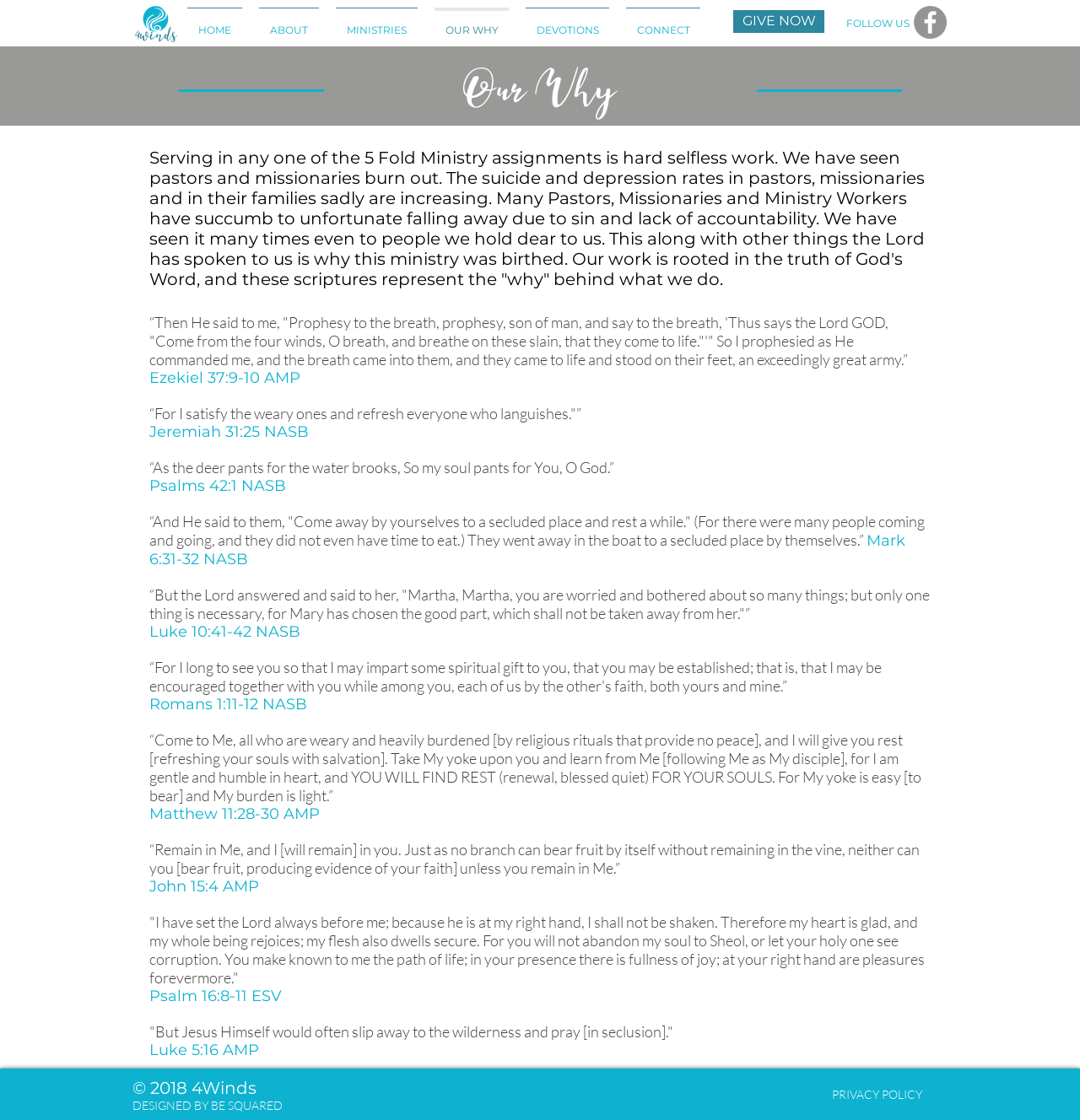What is the theme of the scriptures provided?
From the image, respond with a single word or phrase.

Rest and refreshment